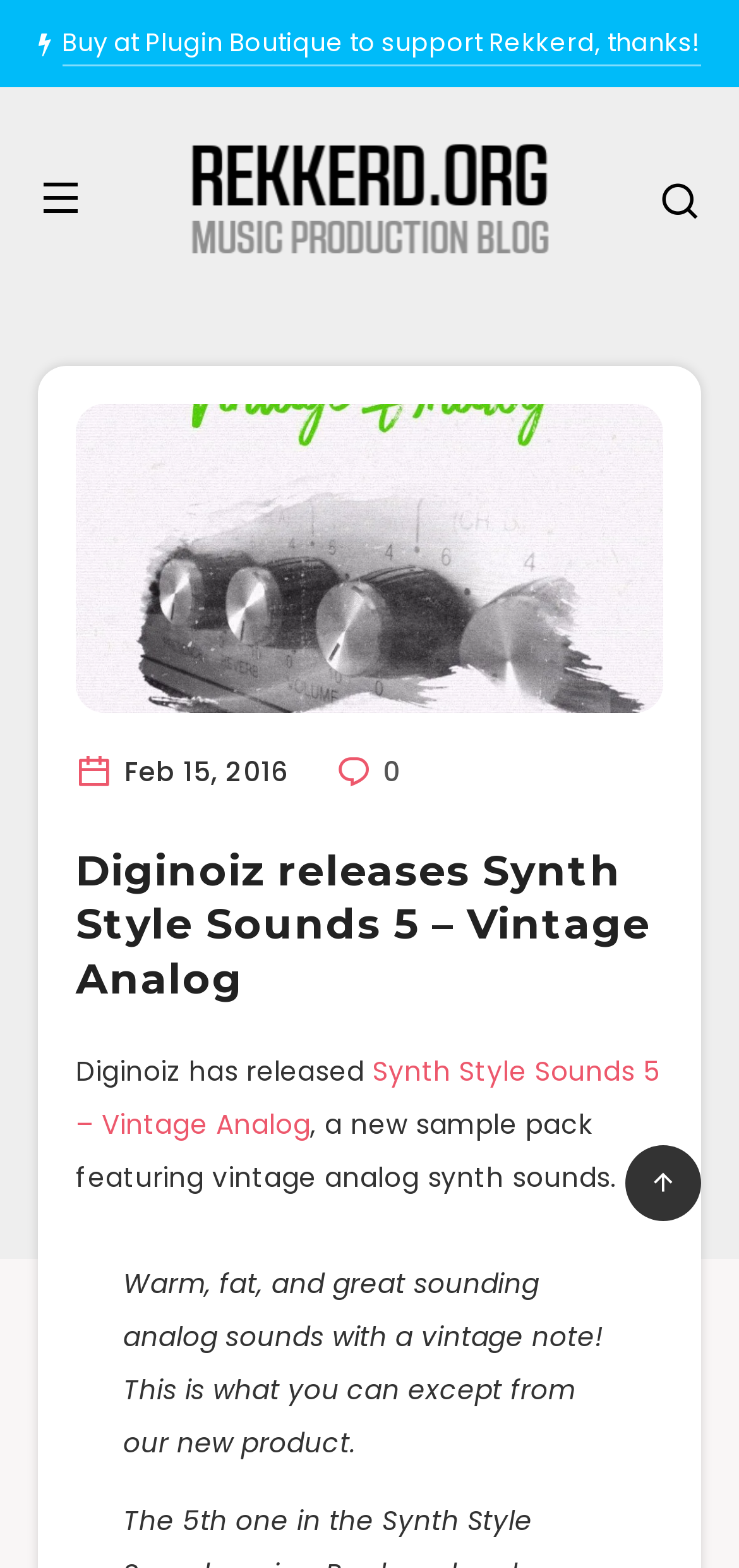What is the name of the website supporting Rekkerd?
Please use the image to deliver a detailed and complete answer.

I found the name of the website by looking at the link element with the text 'Buy at Plugin Boutique to support Rekkerd, thanks!'.